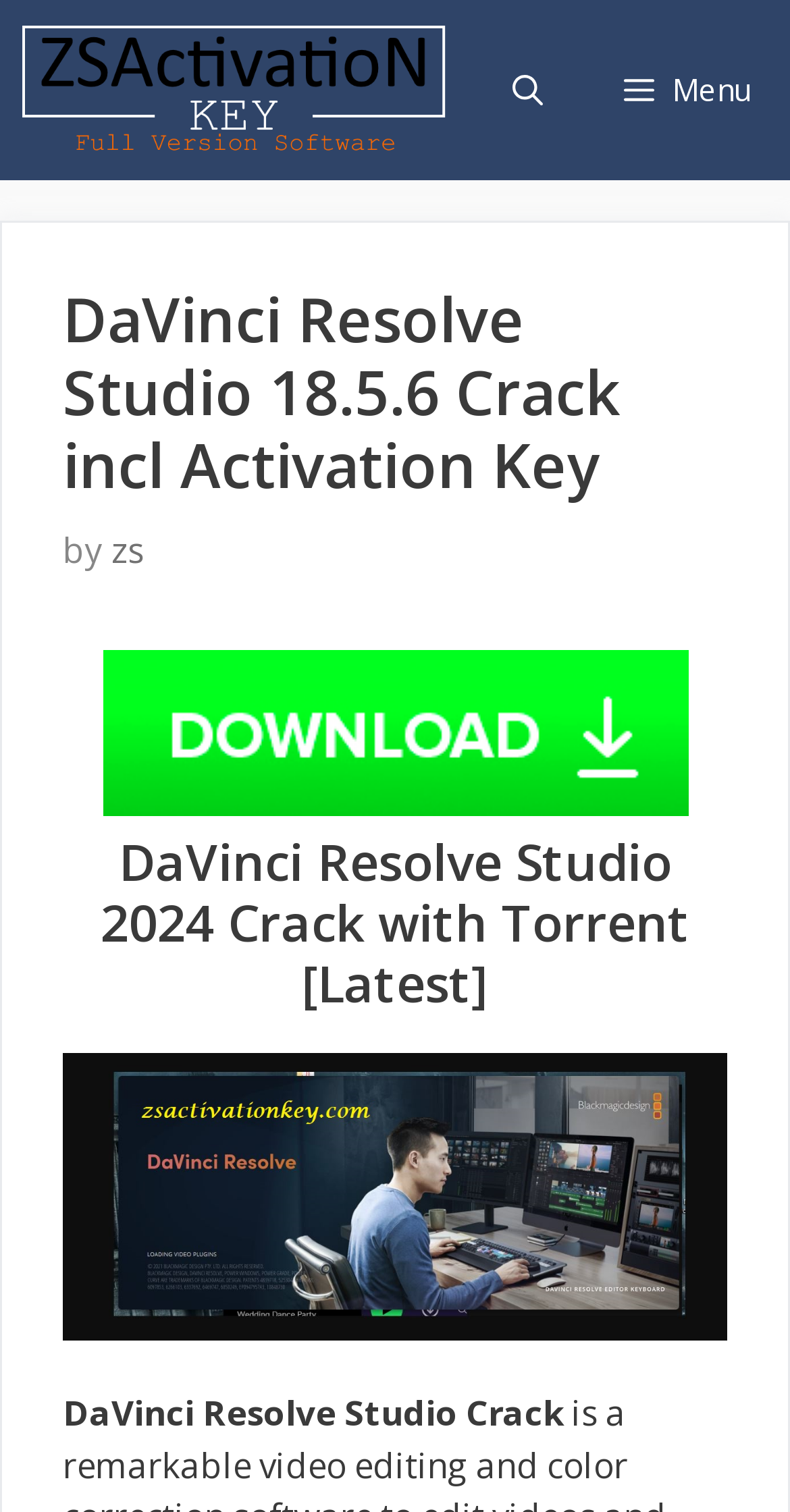Please answer the following question using a single word or phrase: What is the text above the 'Download Now' button?

DaVinci Resolve Studio 18.5.6 Crack incl Activation Key